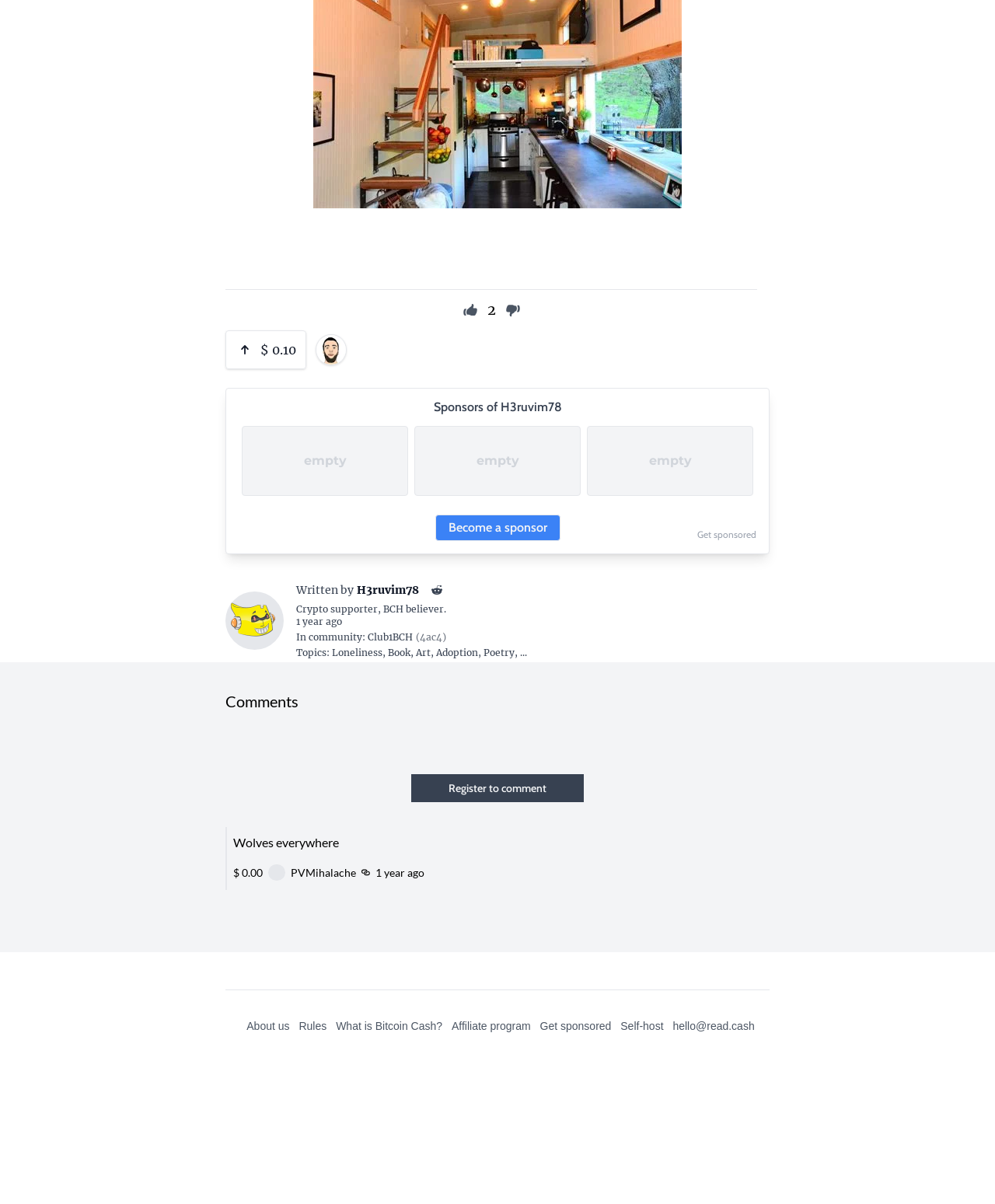Please specify the bounding box coordinates of the clickable region necessary for completing the following instruction: "Click the button to become a sponsor". The coordinates must consist of four float numbers between 0 and 1, i.e., [left, top, right, bottom].

[0.437, 0.428, 0.563, 0.449]